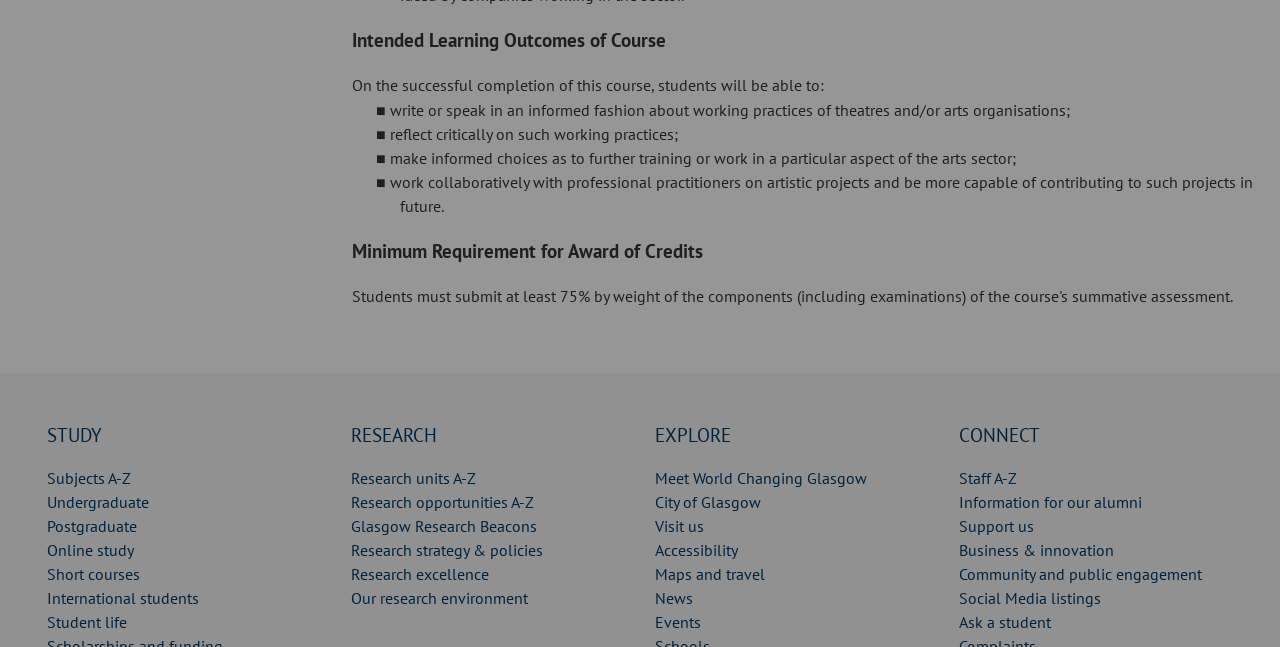How many links are there under the CONNECT category?
Provide a comprehensive and detailed answer to the question.

There are six links under the CONNECT category, which are Staff A-Z, Information for our alumni, Support us, Business & innovation, Community and public engagement, and Social Media listings.